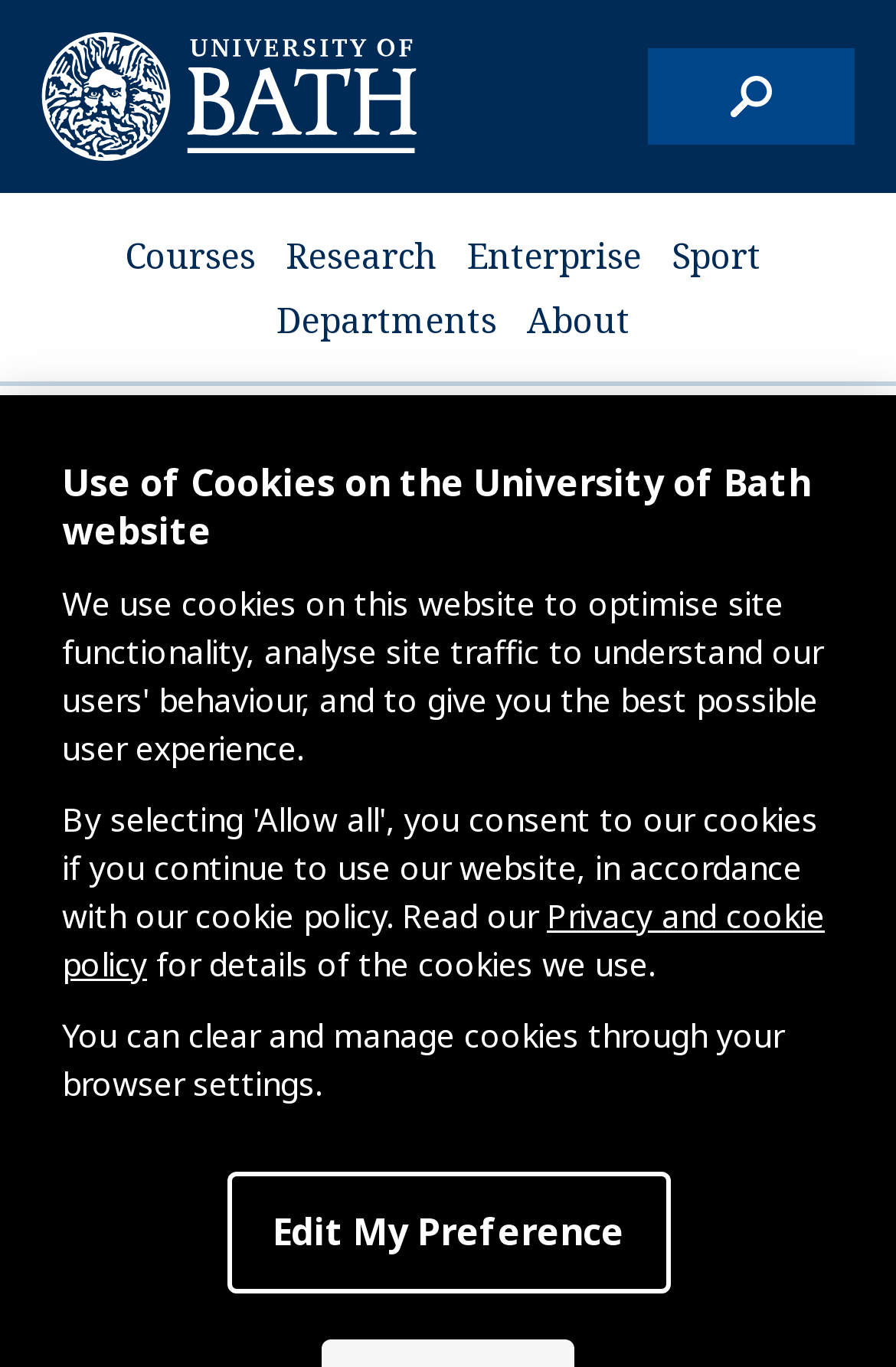How many main categories are there?
Respond to the question with a single word or phrase according to the image.

5